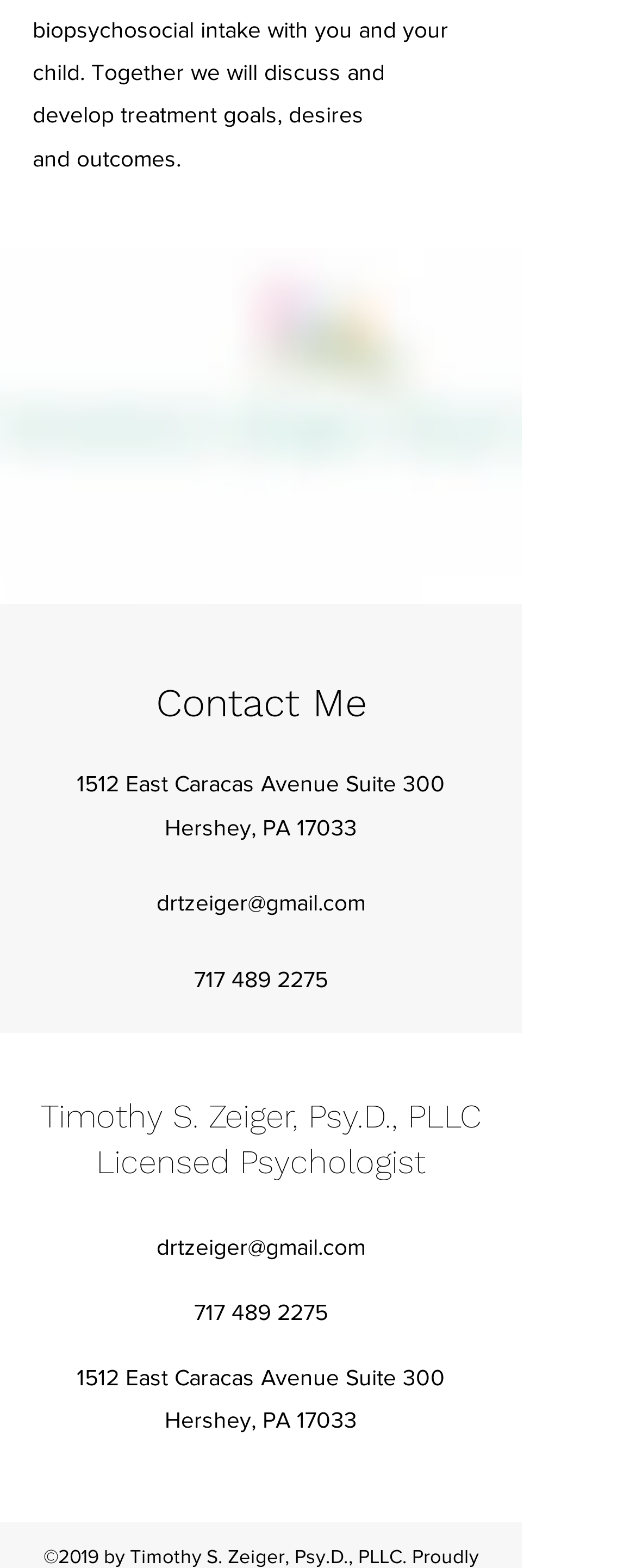Please find the bounding box for the UI component described as follows: "drtzeiger@gmail.com".

[0.246, 0.787, 0.574, 0.804]